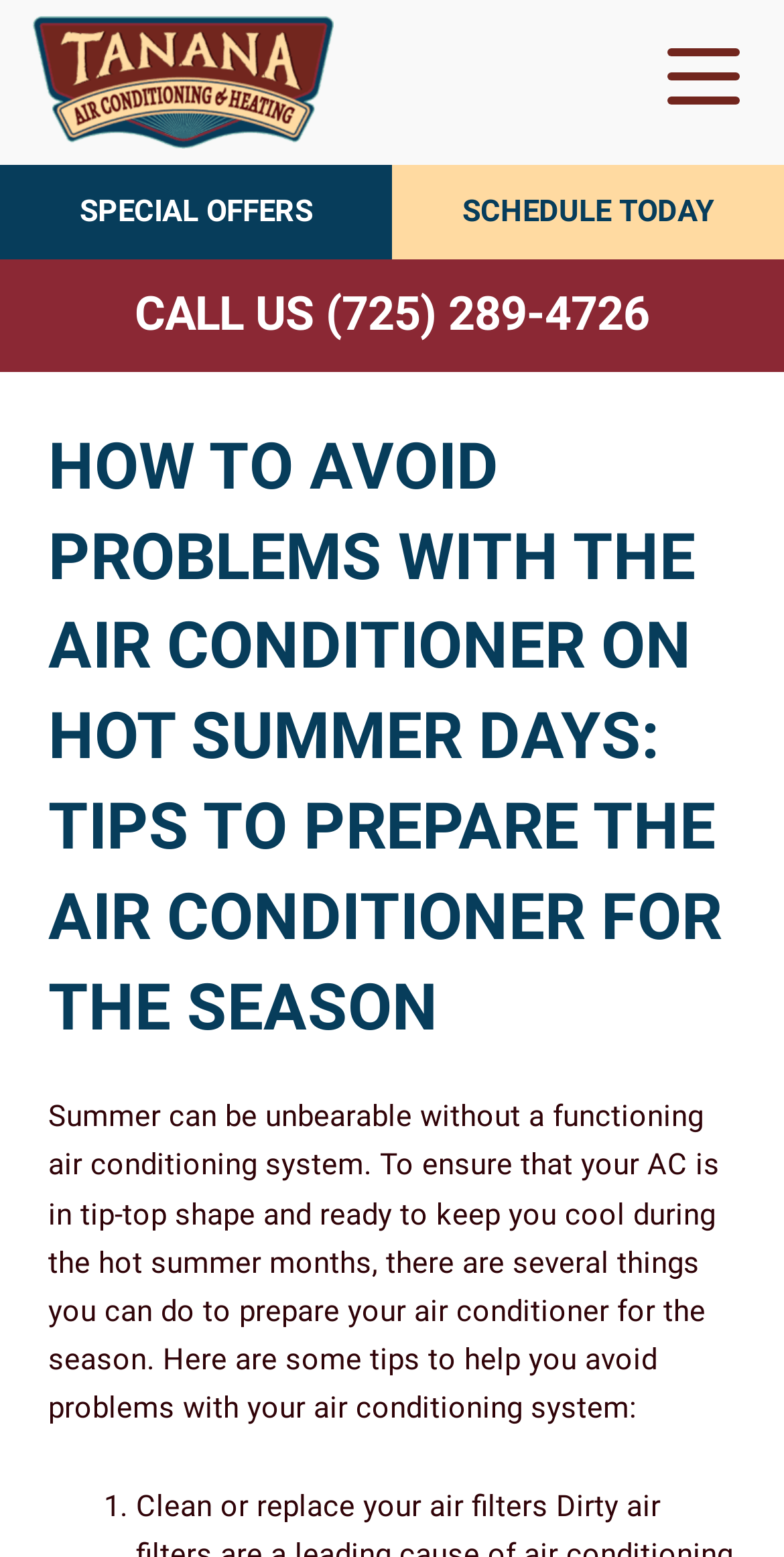Using the information in the image, could you please answer the following question in detail:
What is the company name on the top left?

I looked at the top left corner of the webpage and found a link and an image with the same text, which is the company name 'Tanana Air Conditioning & Heating'.